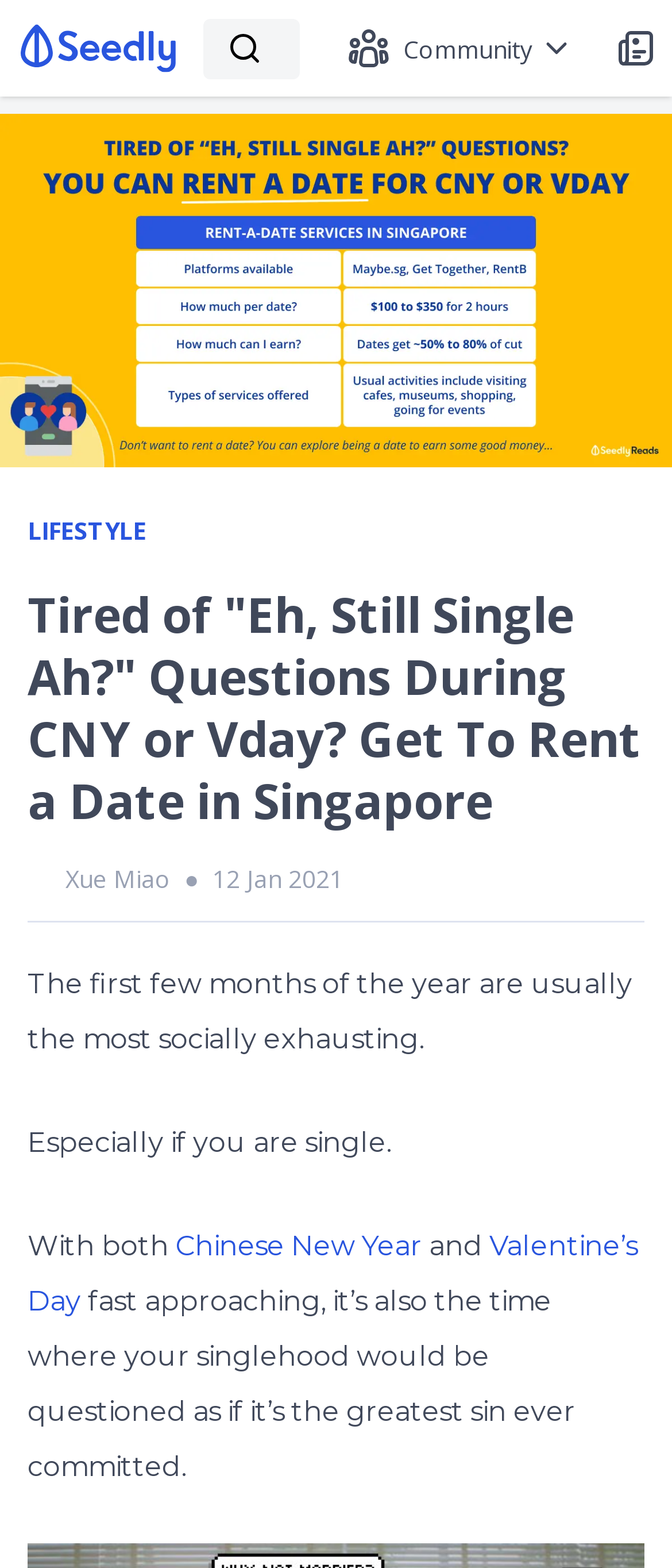Determine the bounding box for the UI element described here: "Community".

[0.487, 0.009, 0.885, 0.053]